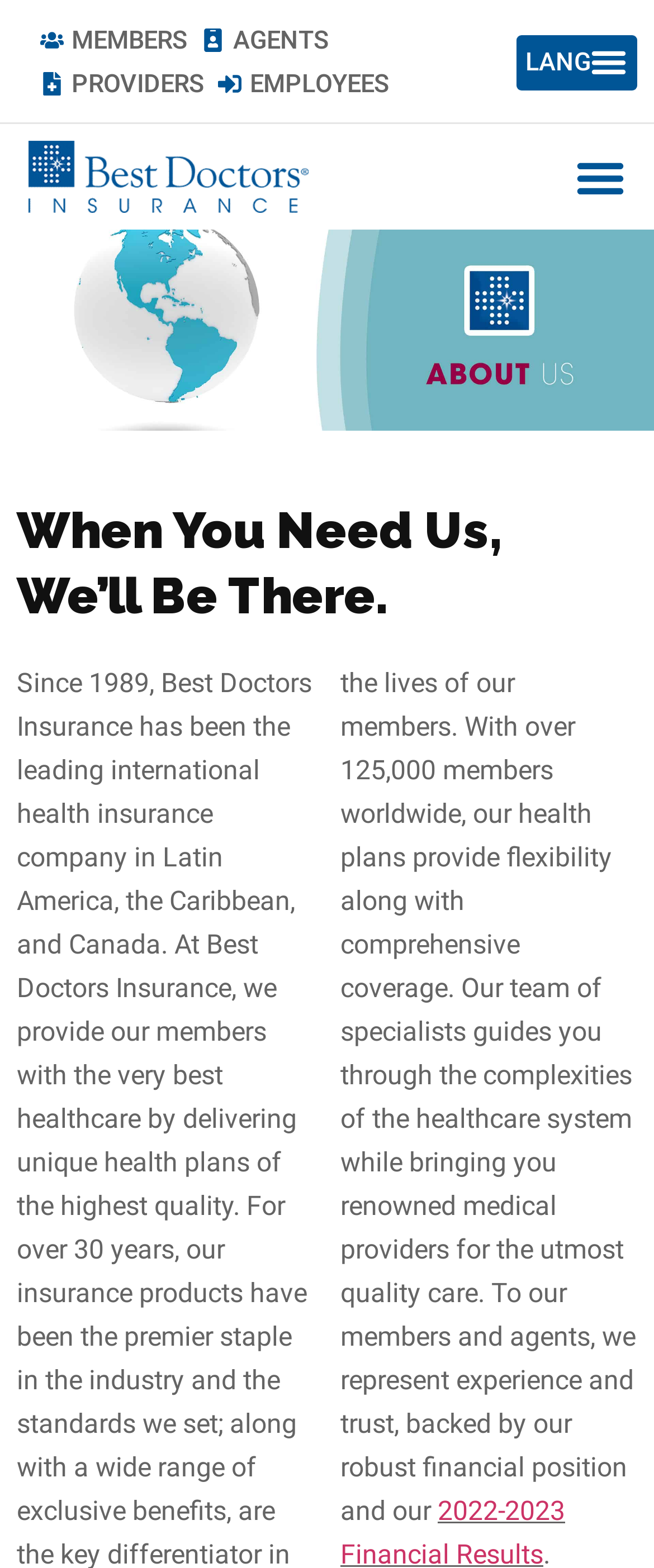Are there any empty links on the page?
Using the image provided, answer with just one word or phrase.

Yes